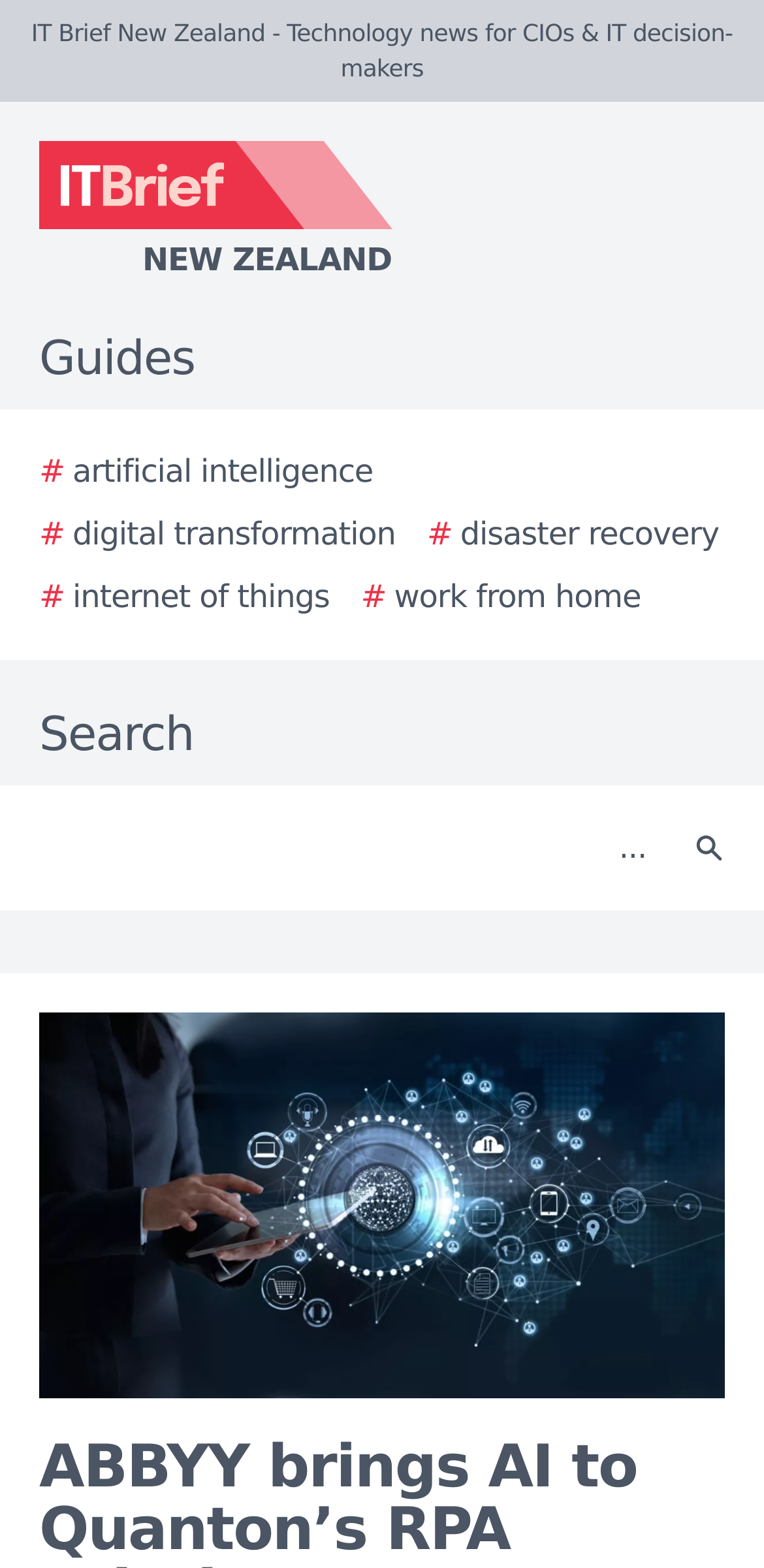How many images are there on the webpage?
Provide a concise answer using a single word or phrase based on the image.

3